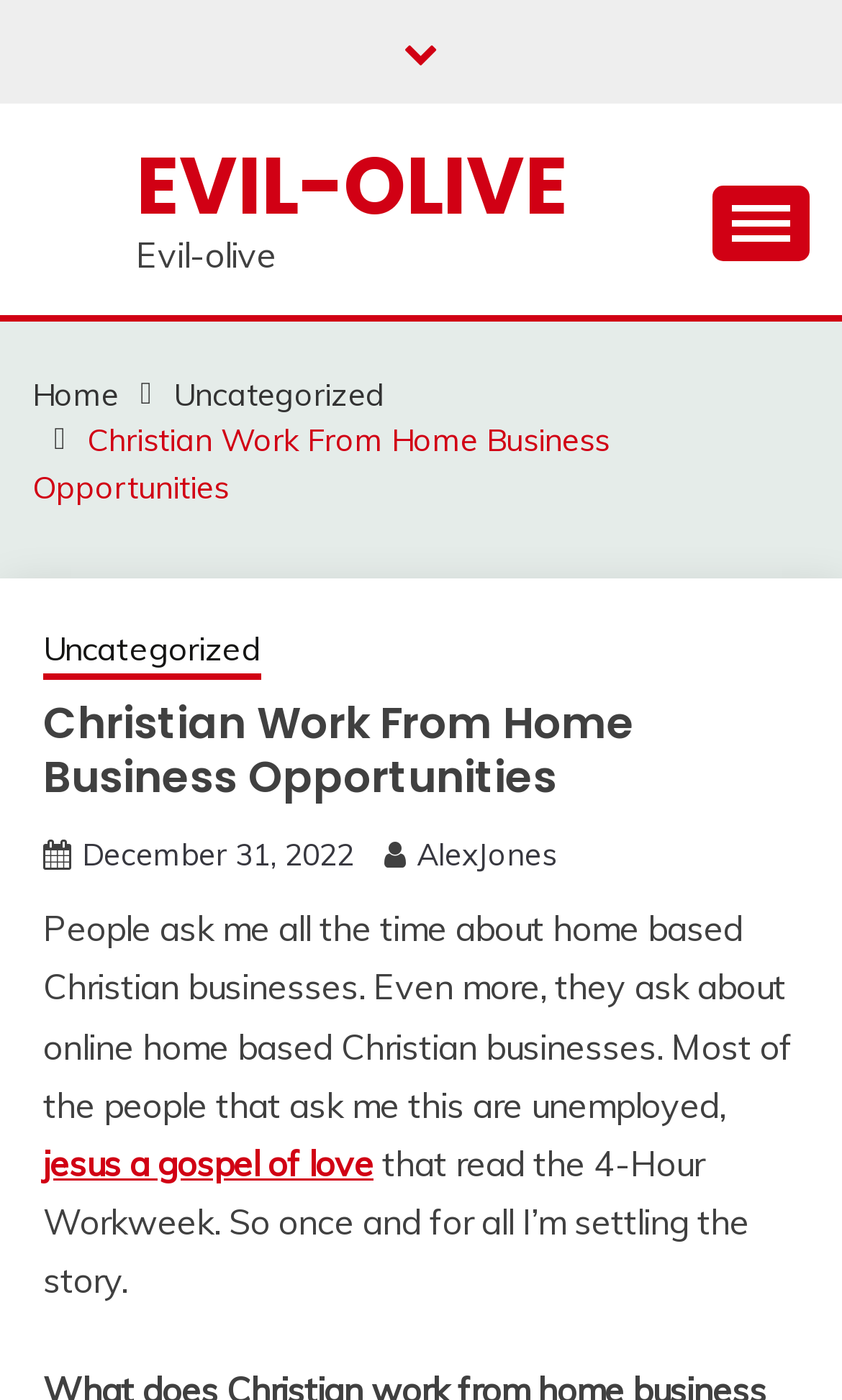Analyze the image and give a detailed response to the question:
What is the category of the current page?

I found the category of the current page by examining the navigation 'Breadcrumbs' element, which contains a link 'Uncategorized' with bounding box coordinates [0.206, 0.268, 0.457, 0.296]. This link is likely to indicate the category of the current page.